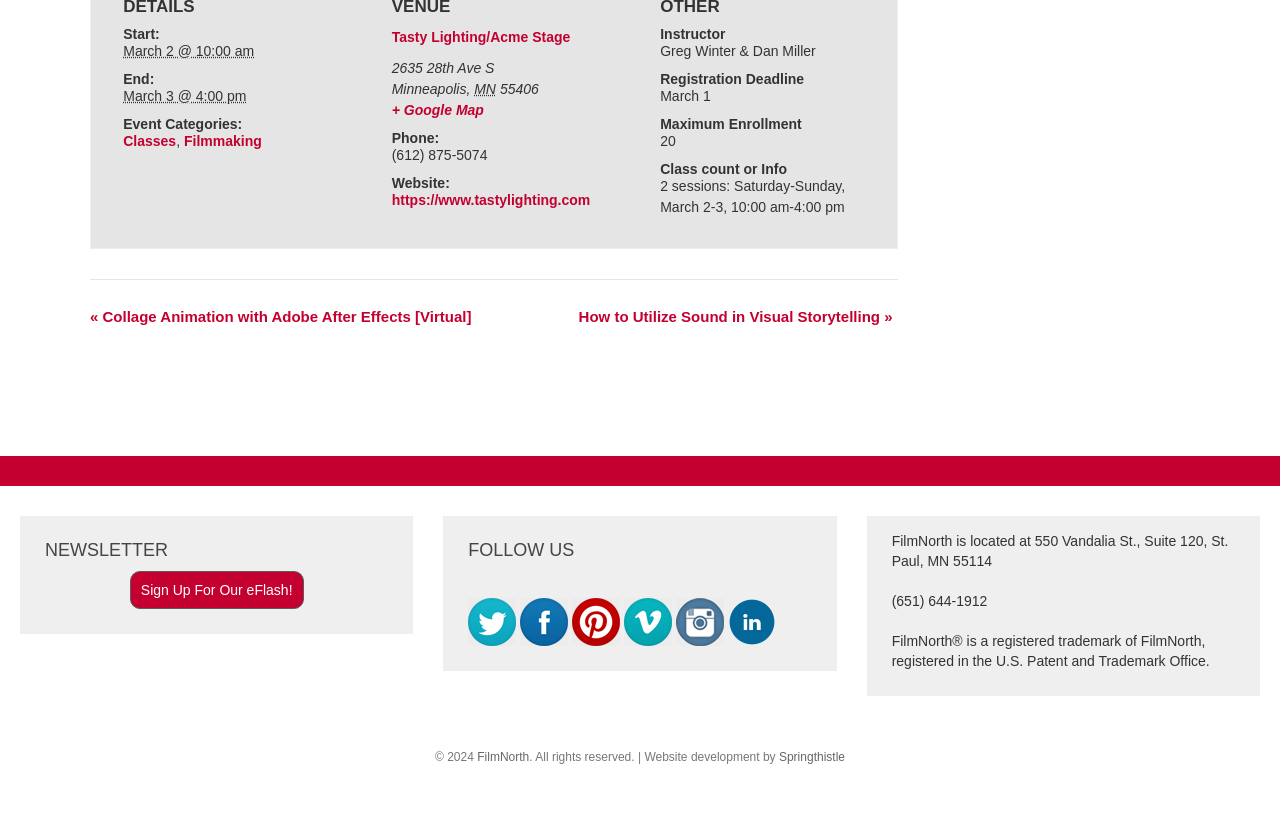Given the description of a UI element: "Sign Up For Our eFlash!", identify the bounding box coordinates of the matching element in the webpage screenshot.

[0.101, 0.7, 0.237, 0.746]